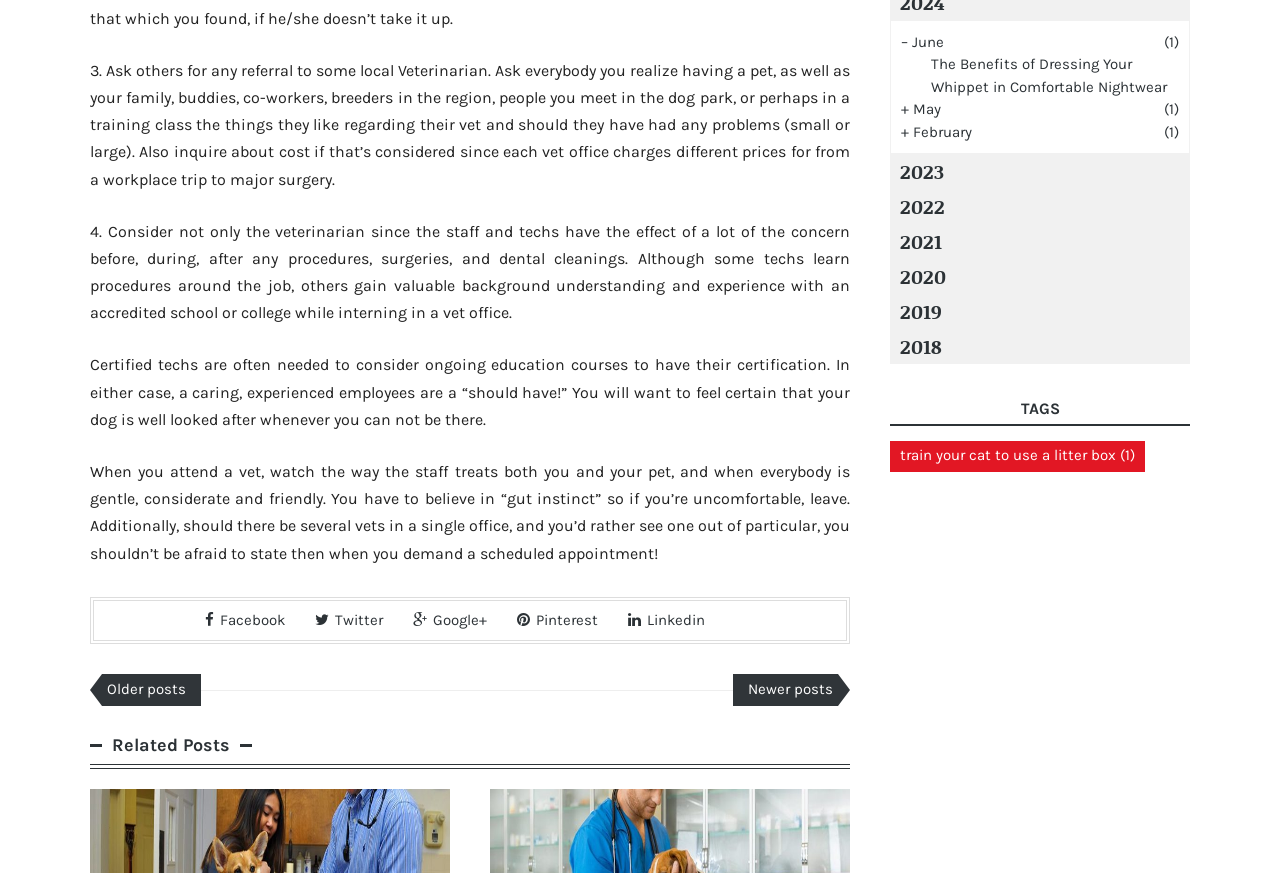Please provide the bounding box coordinates in the format (top-left x, top-left y, bottom-right x, bottom-right y). Remember, all values are floating point numbers between 0 and 1. What is the bounding box coordinate of the region described as: + February (1)

[0.704, 0.138, 0.921, 0.164]